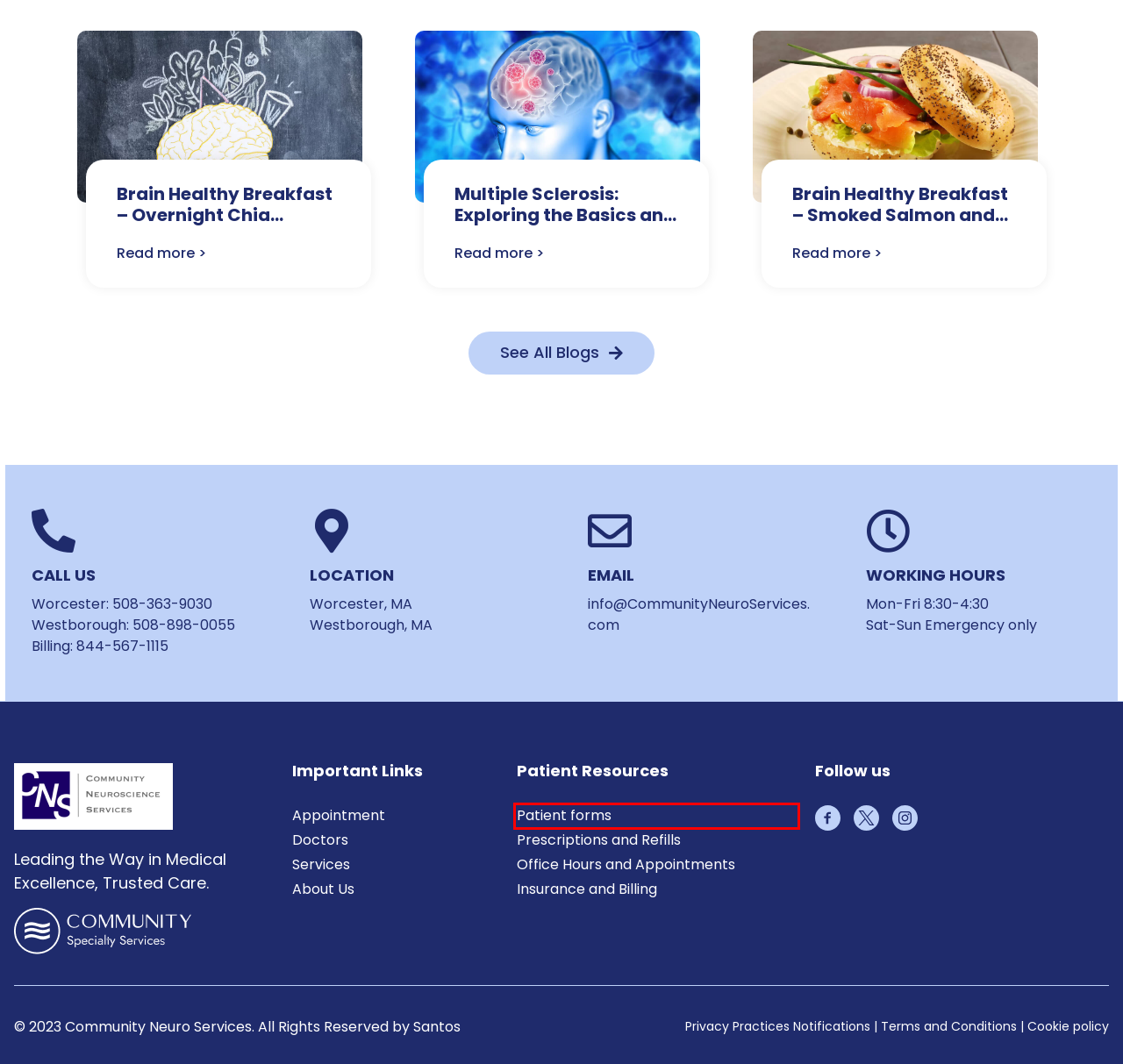You have a screenshot showing a webpage with a red bounding box around a UI element. Choose the webpage description that best matches the new page after clicking the highlighted element. Here are the options:
A. Insurance and Billing - Neuro Science
B. Patient Forms - Neuro Science
C. Office Hours and Appointments - Neuro Science
D. Prescriptions and Refills - Neuro Science
E. Home - Santos Digital
F. Cookie policy - Neuro Science
G. Privacy Practices Notifications - Neuro Science
H. Terms and Conditions - Neuro Science

B